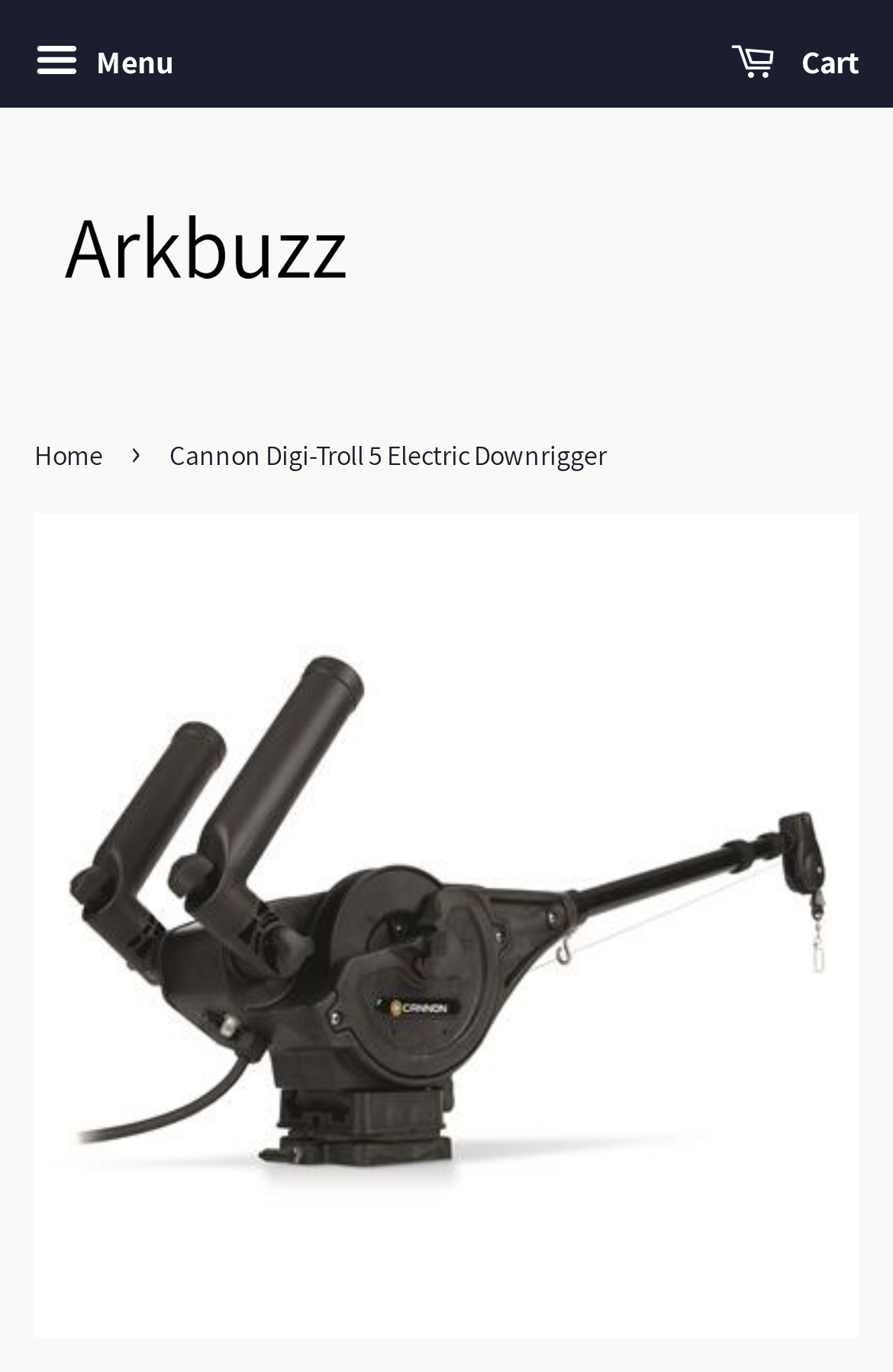Locate the headline of the webpage and generate its content.

Cannon Digi-Troll 5 Electric Downrigger